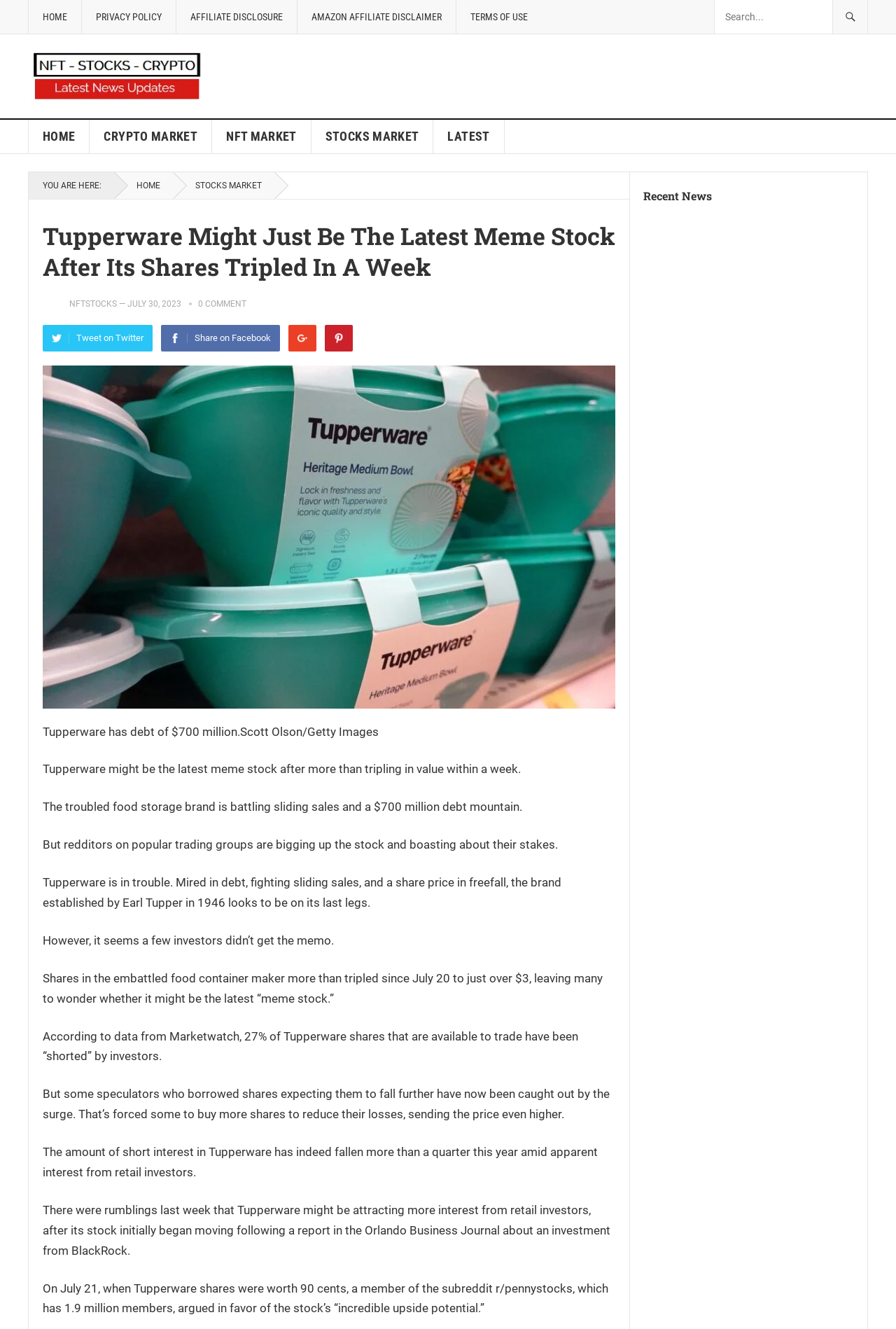Specify the bounding box coordinates of the element's region that should be clicked to achieve the following instruction: "Share on Twitter". The bounding box coordinates consist of four float numbers between 0 and 1, in the format [left, top, right, bottom].

[0.048, 0.245, 0.17, 0.265]